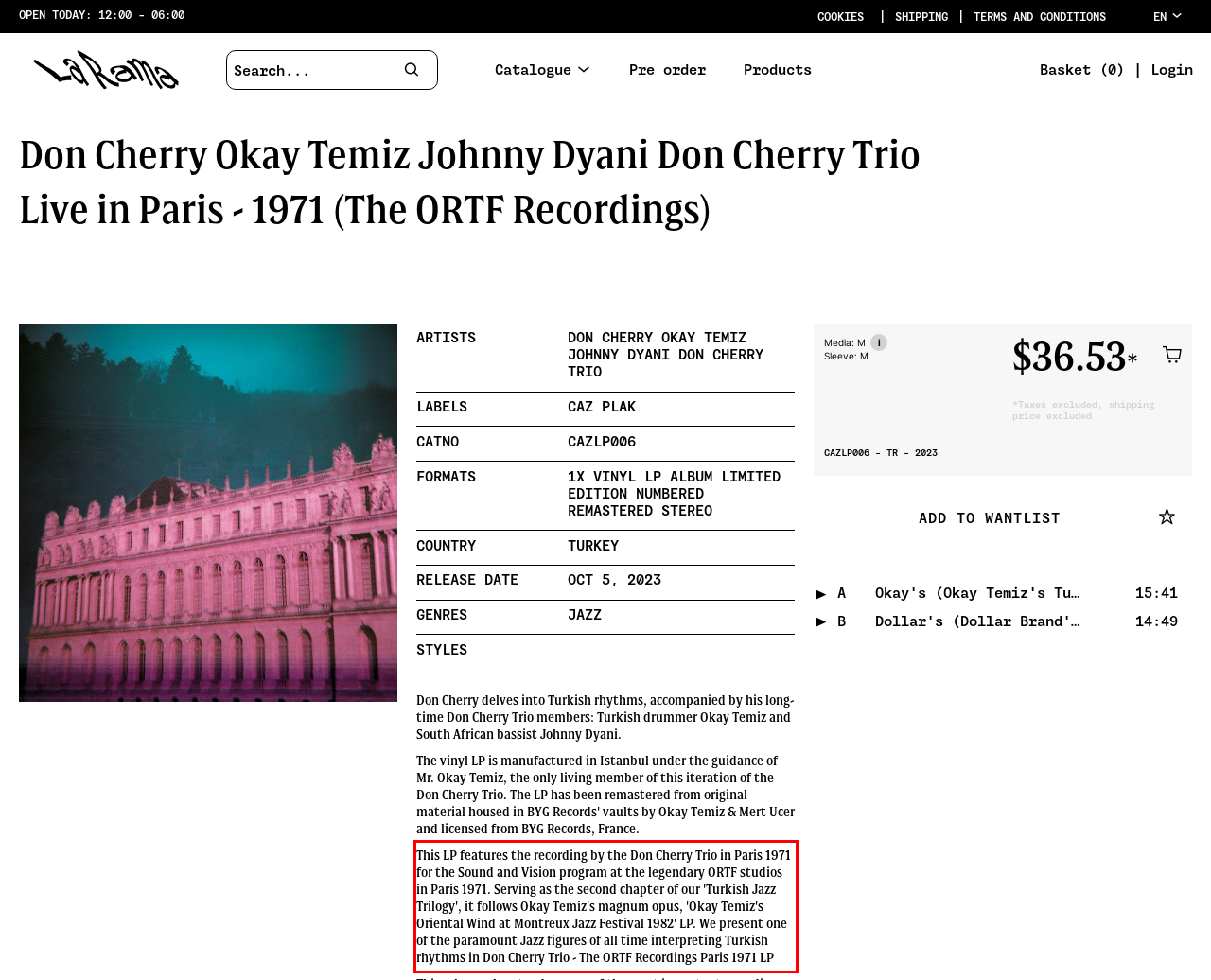You are provided with a screenshot of a webpage that includes a red bounding box. Extract and generate the text content found within the red bounding box.

This LP features the recording by the Don Cherry Trio in Paris 1971 for the Sound and Vision program at the legendary ORTF studios in Paris 1971. Serving as the second chapter of our 'Turkish Jazz Trilogy', it follows Okay Temiz's magnum opus, 'Okay Temiz's Oriental Wind at Montreux Jazz Festival 1982' LP. We present one of the paramount Jazz figures of all time interpreting Turkish rhythms in Don Cherry Trio - The ORTF Recordings Paris 1971 LP